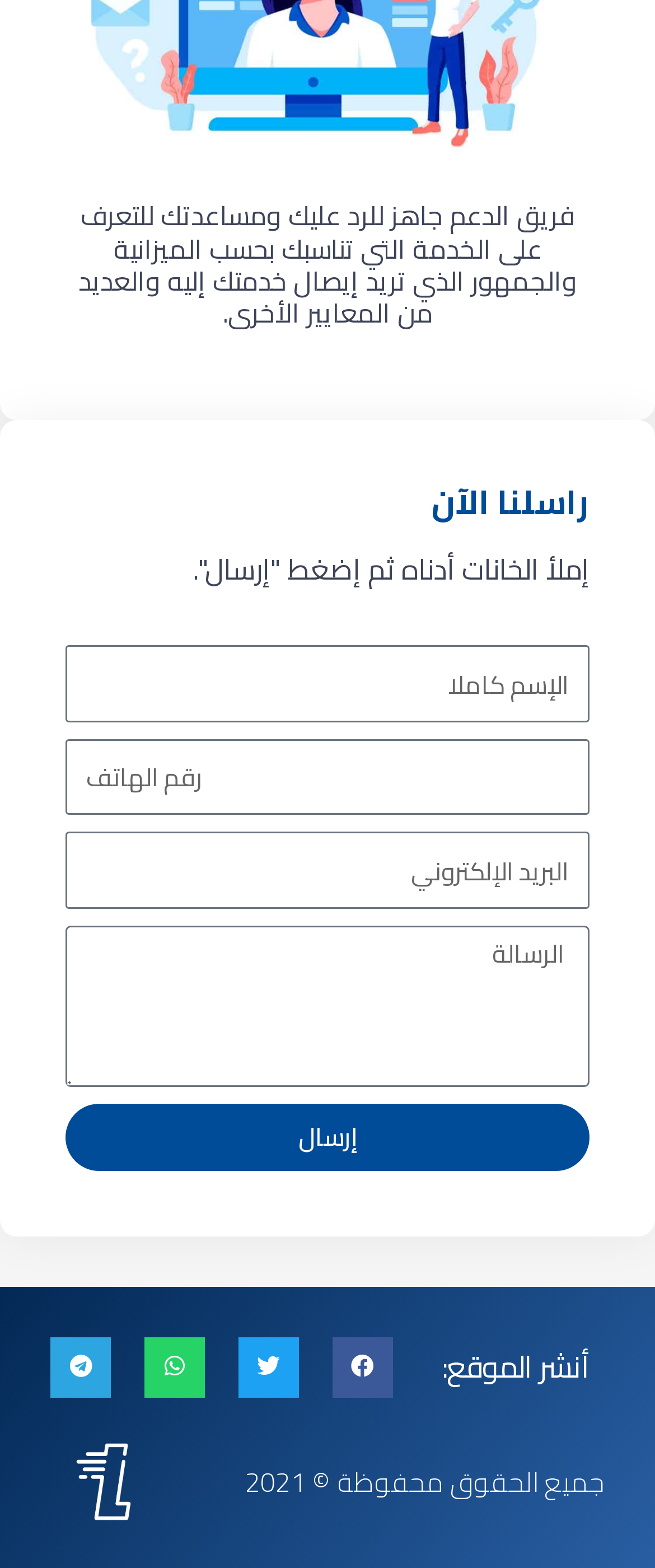Please find the bounding box coordinates of the element's region to be clicked to carry out this instruction: "Write your email".

[0.1, 0.531, 0.9, 0.58]